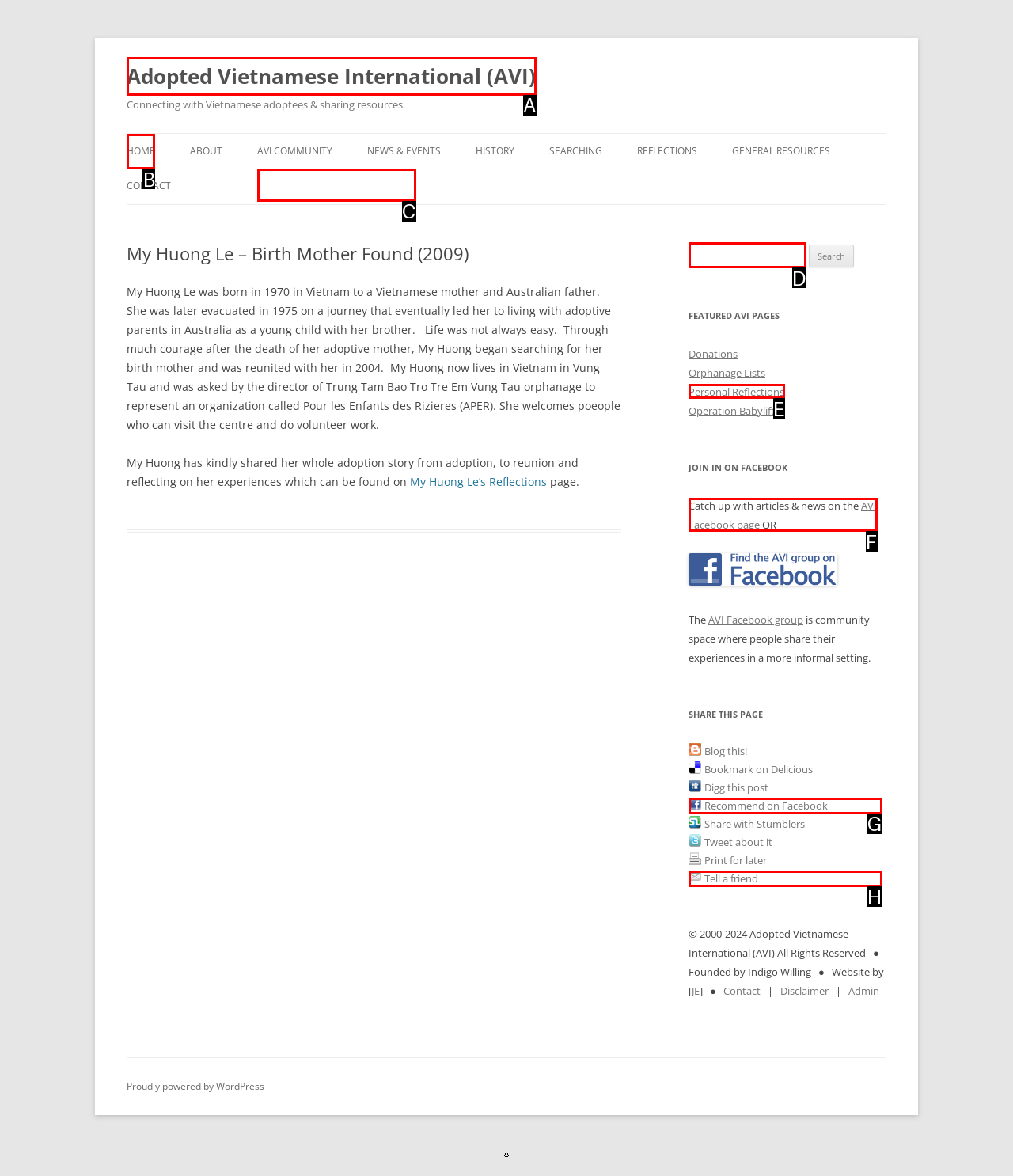Choose the HTML element that should be clicked to accomplish the task: Read the 'Plan Your Summer Party with These Apps' article. Answer with the letter of the chosen option.

None